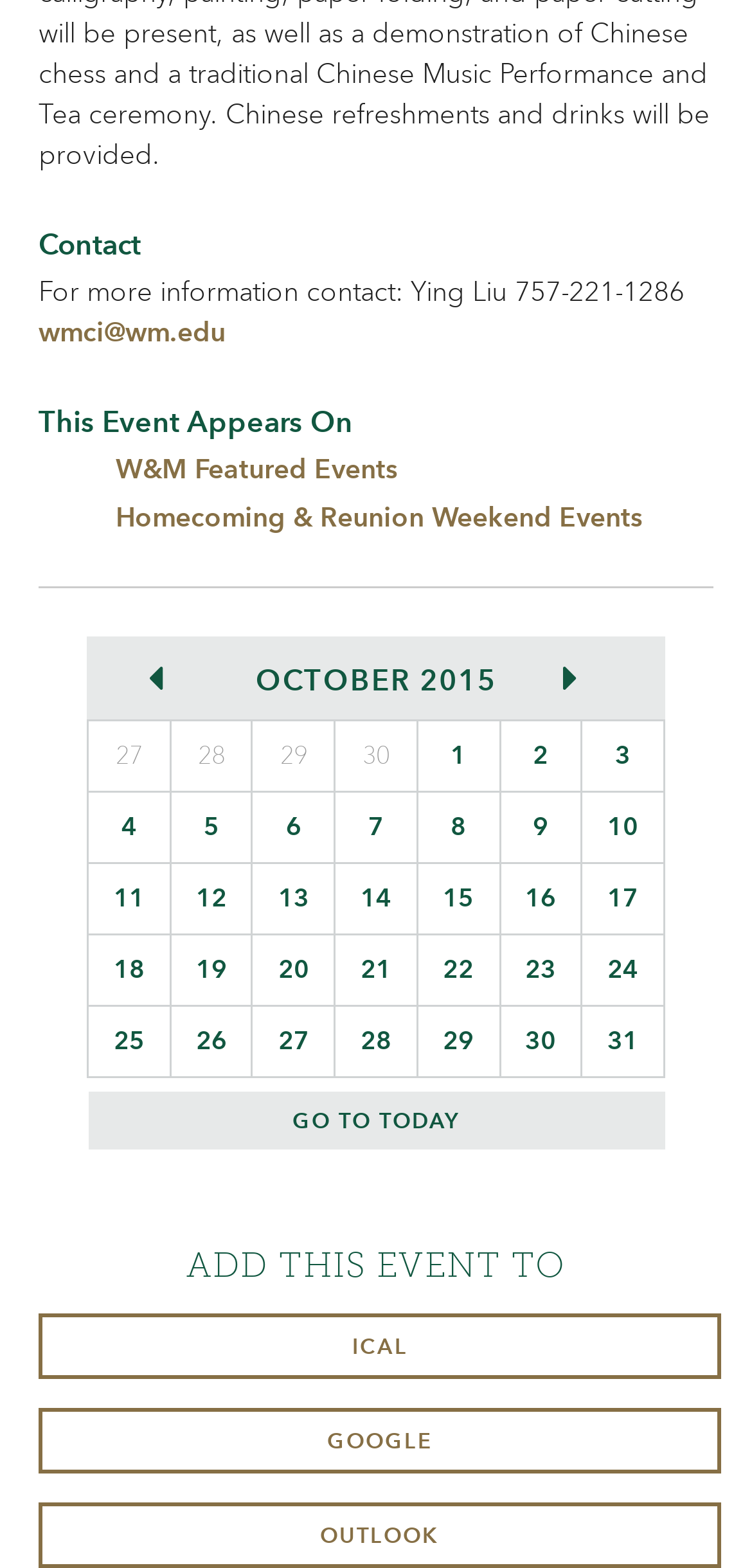Highlight the bounding box coordinates of the region I should click on to meet the following instruction: "Go to Homecoming & Reunion Weekend Events".

[0.154, 0.319, 0.854, 0.34]